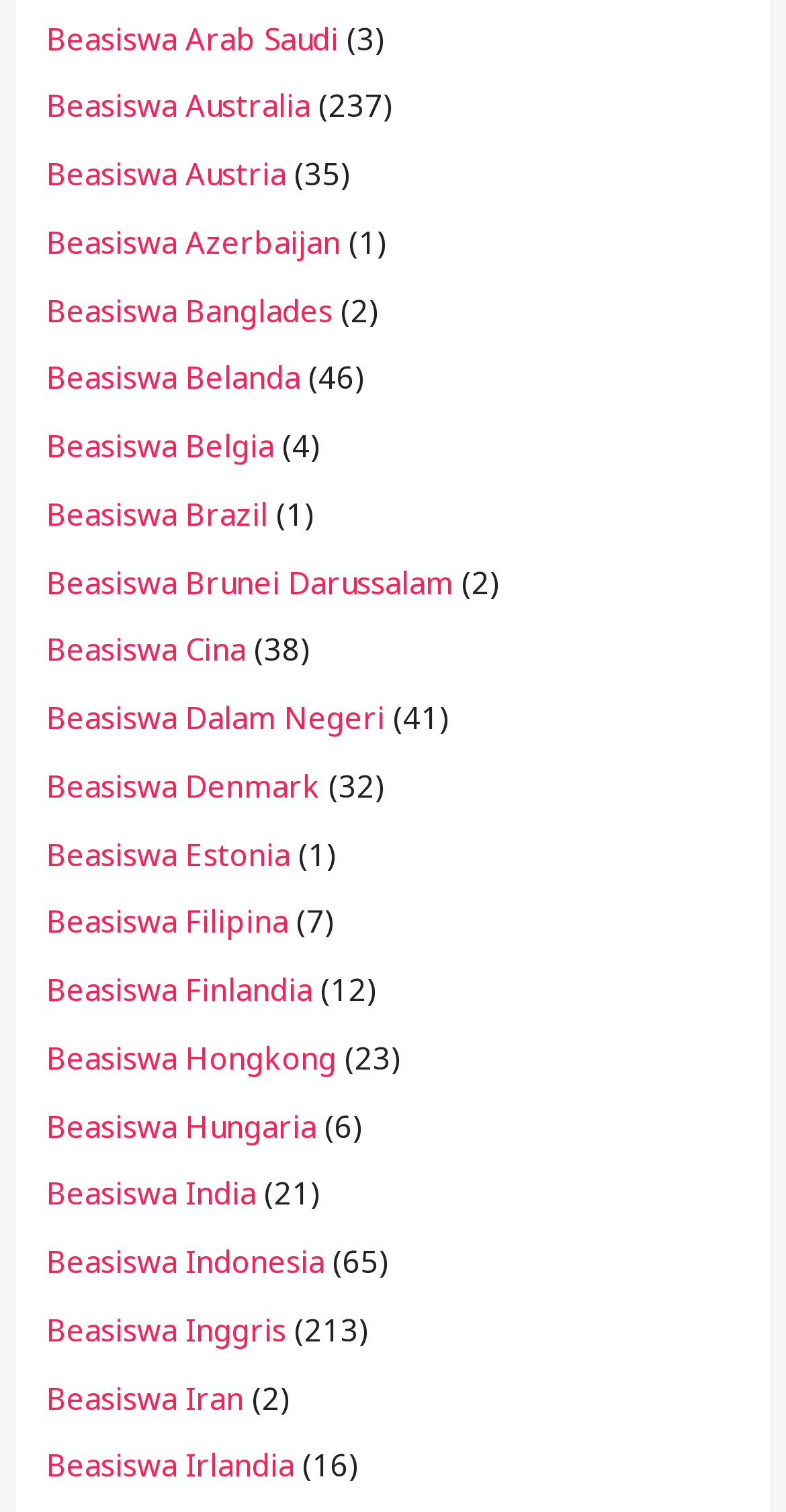Specify the bounding box coordinates for the region that must be clicked to perform the given instruction: "Click Beasiswa Inggris".

[0.059, 0.866, 0.364, 0.892]